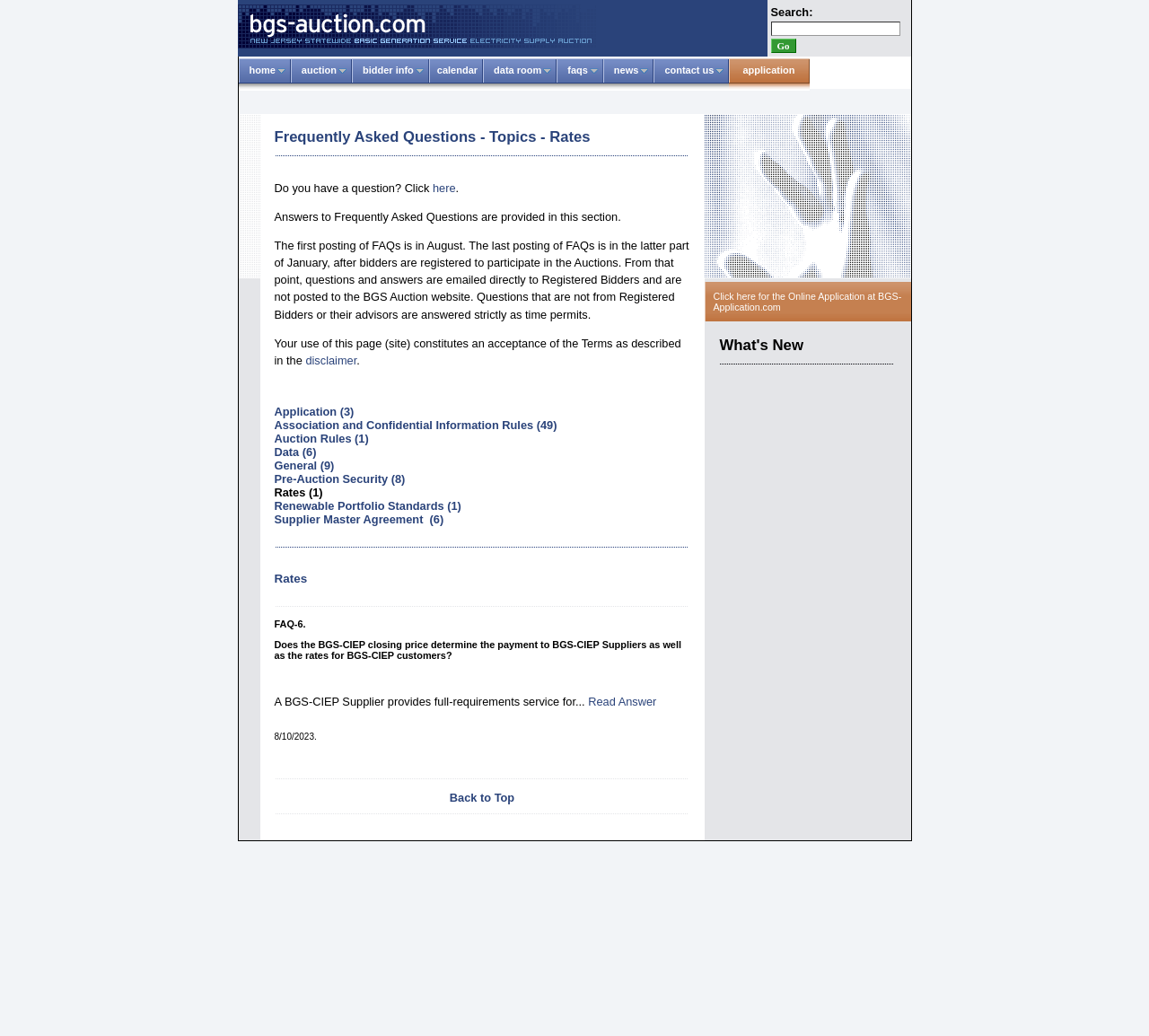Locate the bounding box coordinates of the clickable part needed for the task: "Go to home page".

[0.207, 0.056, 0.253, 0.088]